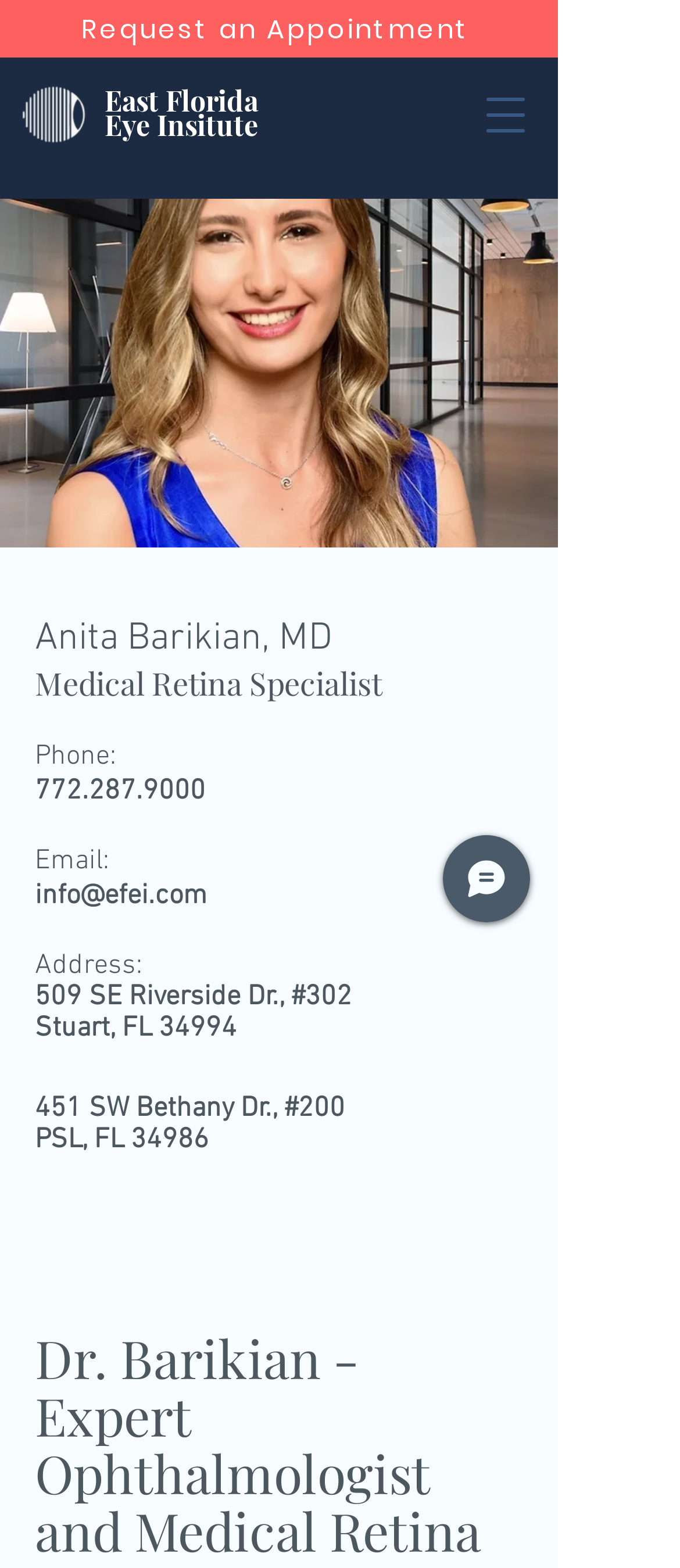What is the main heading displayed on the webpage? Please provide the text.

East Florida 
Eye Insitute